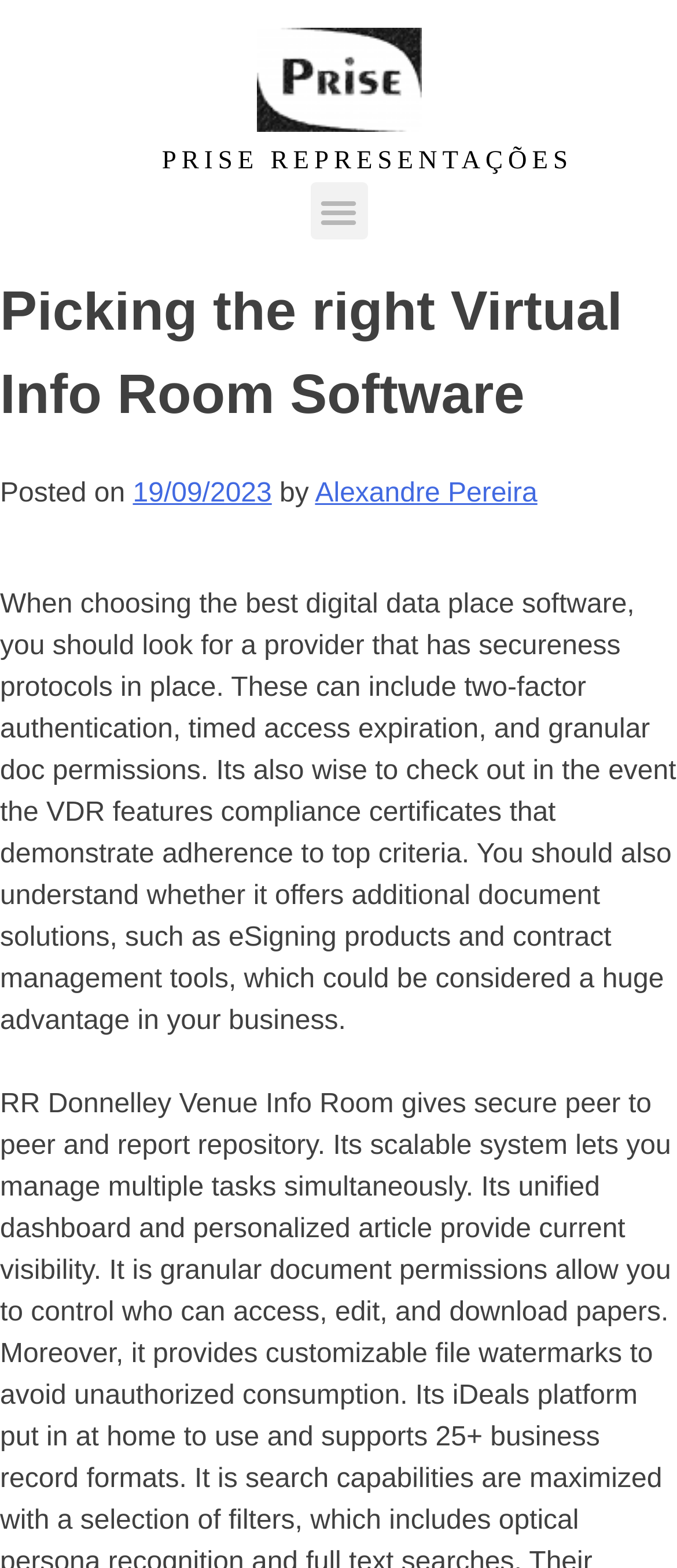Bounding box coordinates are given in the format (top-left x, top-left y, bottom-right x, bottom-right y). All values should be floating point numbers between 0 and 1. Provide the bounding box coordinate for the UI element described as: Alexandre Pereira

[0.465, 0.305, 0.794, 0.324]